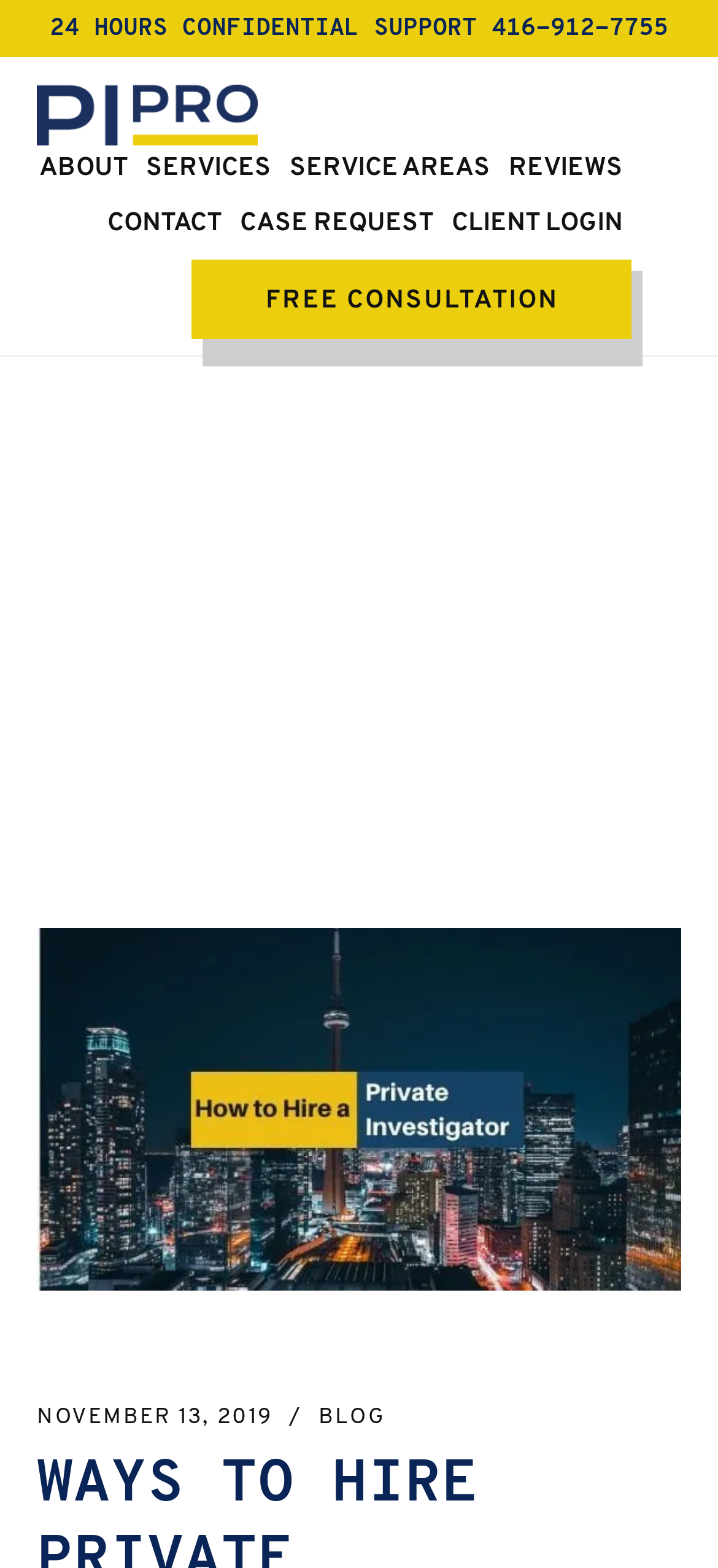How many links are there in the main navigation menu?
Please provide a detailed and thorough answer to the question.

The main navigation menu is located at the top of the webpage and includes links to 'ABOUT', 'SERVICES', 'SERVICE AREAS', 'REVIEWS', and 'CONTACT', for a total of 5 links.